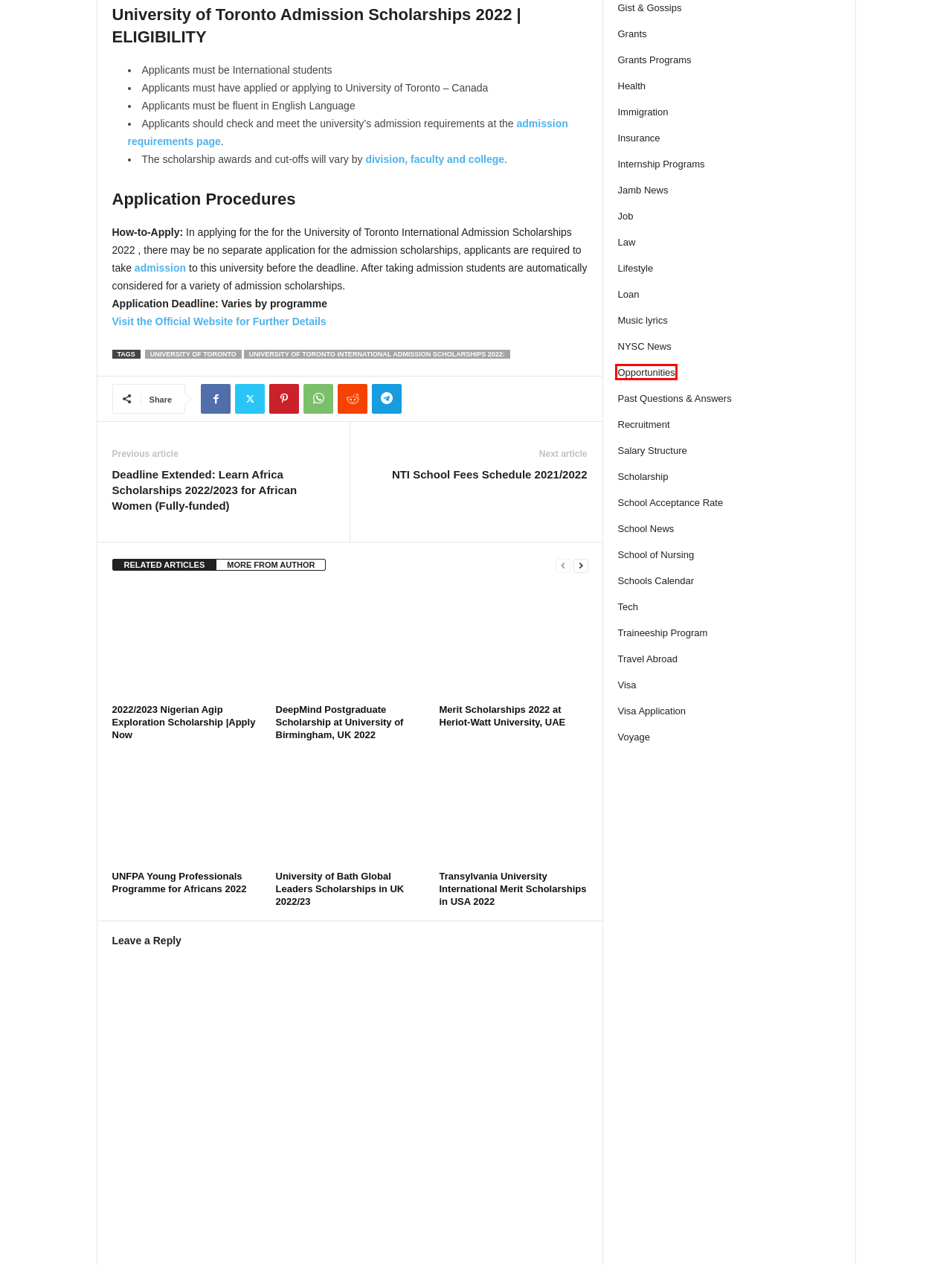You have a screenshot of a webpage with a red rectangle bounding box around an element. Identify the best matching webpage description for the new page that appears after clicking the element in the bounding box. The descriptions are:
A. Traineeship Program Archives - KamaVisa
B. Opportunities Archives - KamaVisa
C. Admission Awards - Future Students. University of Toronto | University of Toronto
D. Travel Abroad Archives - KamaVisa
E. School News Archives - KamaVisa
F. Gist & Gossips Archives - KamaVisa
G. Lifestyle Archives - KamaVisa
H. Insurance Archives - KamaVisa

B